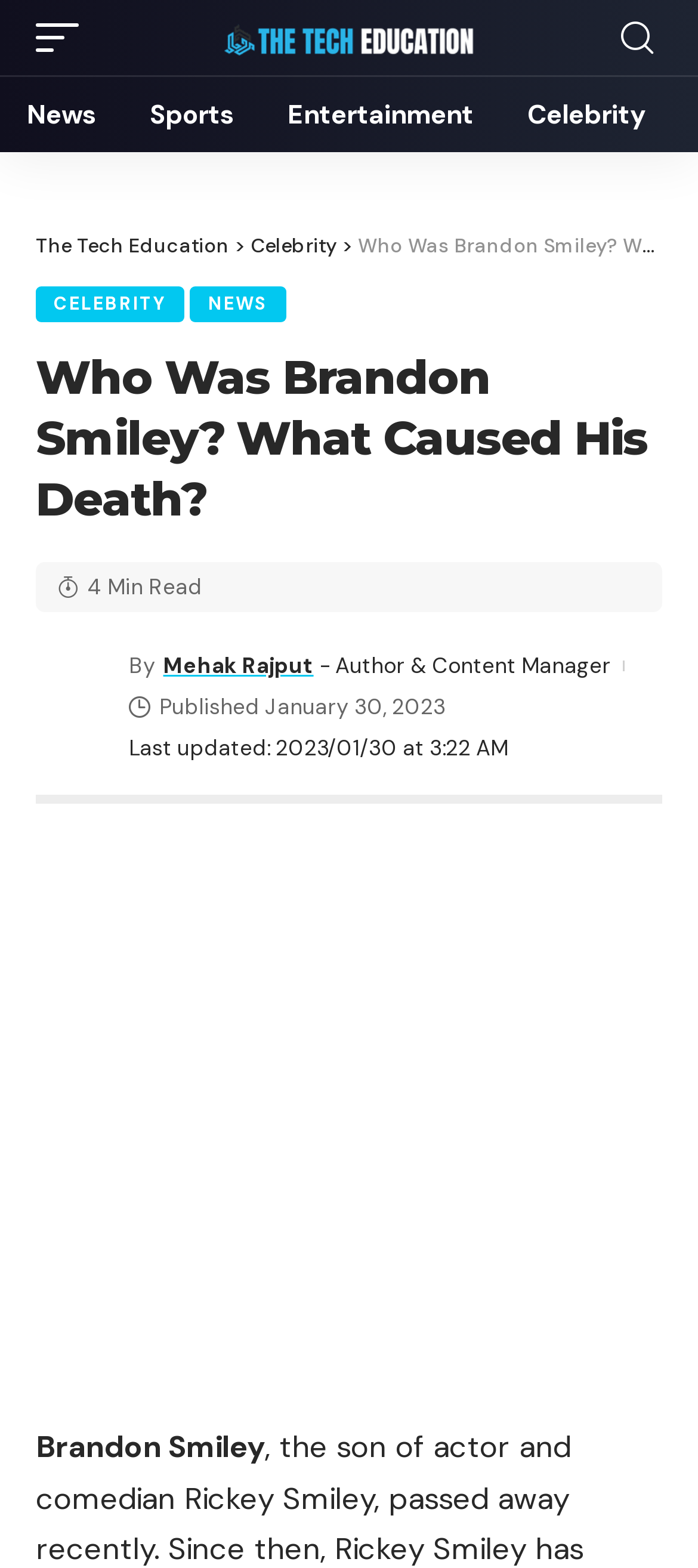Provide the bounding box coordinates for the UI element that is described as: "The Tech Education".

[0.051, 0.148, 0.328, 0.164]